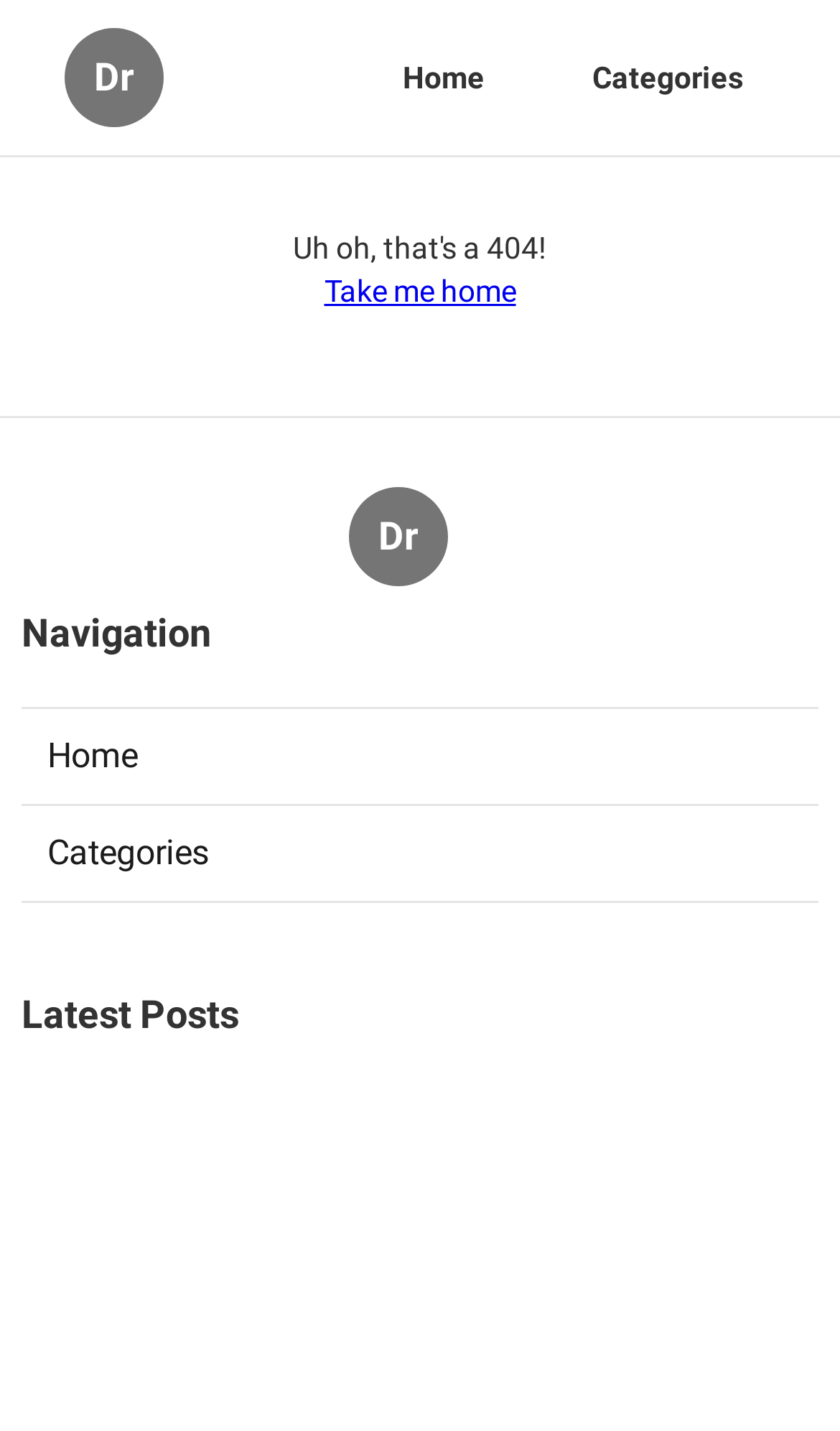Give a short answer to this question using one word or a phrase:
What is the title of the latest posts section?

Latest Posts